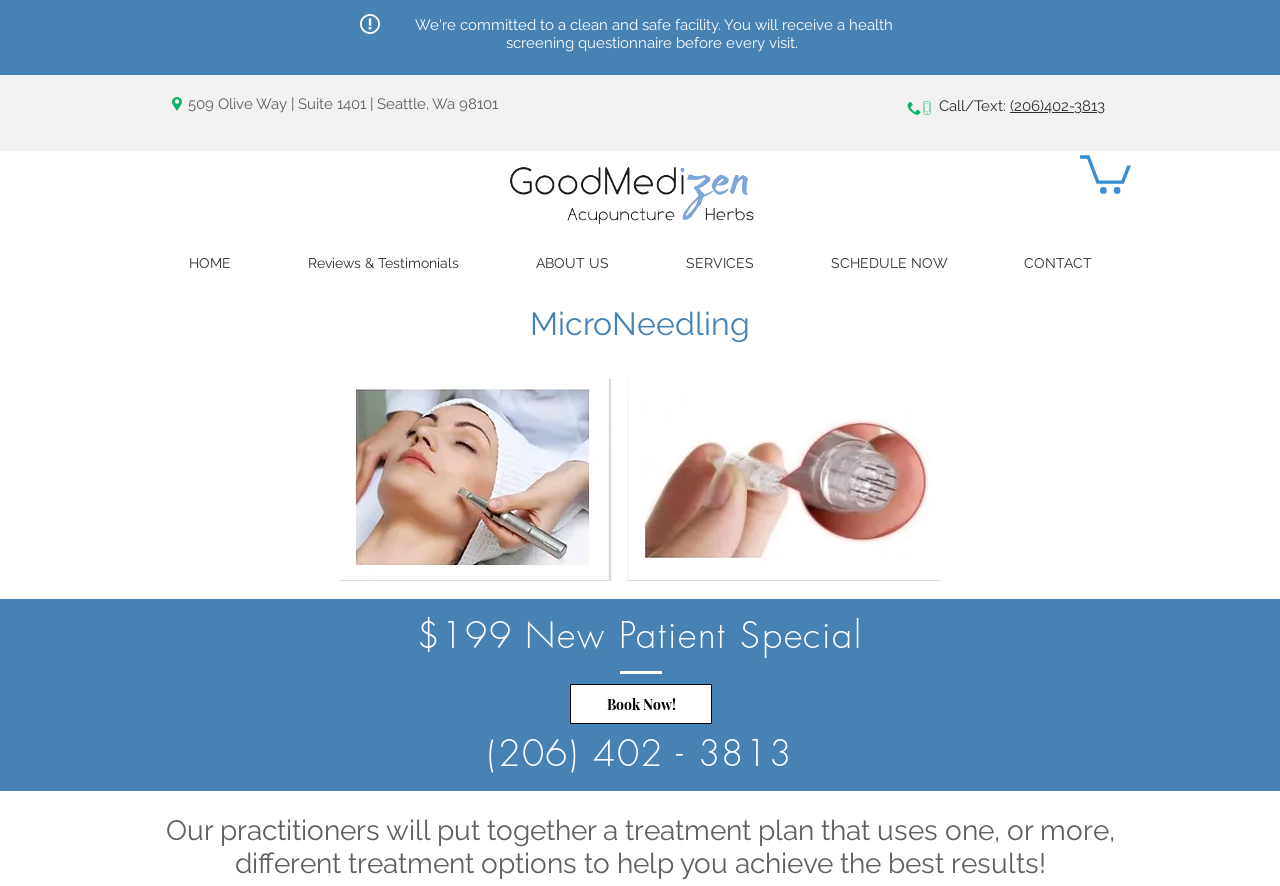Find the bounding box coordinates for the area you need to click to carry out the instruction: "Navigate to the HOME page". The coordinates should be four float numbers between 0 and 1, indicated as [left, top, right, bottom].

[0.117, 0.277, 0.21, 0.318]